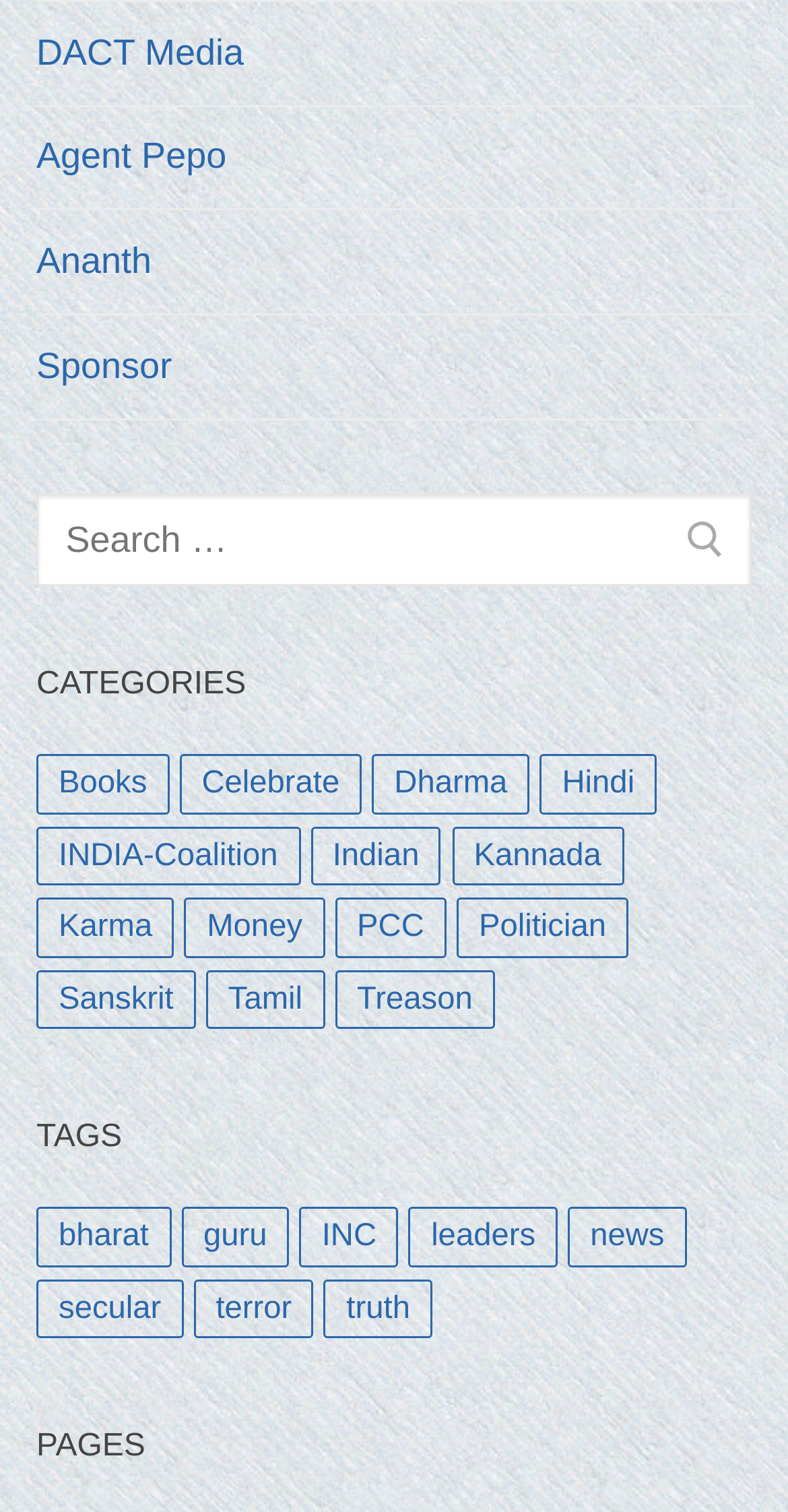Return the bounding box coordinates of the UI element that corresponds to this description: "parent_node: Search for:". The coordinates must be given as four float numbers in the range of 0 and 1, [left, top, right, bottom].

[0.836, 0.326, 0.954, 0.388]